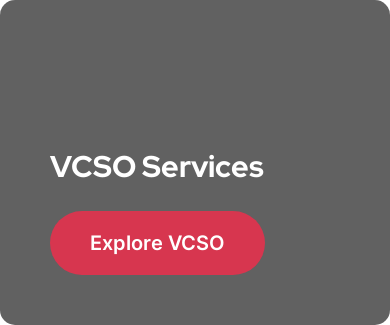What is the purpose of the bold typography?
Based on the image, give a one-word or short phrase answer.

Enhances visibility